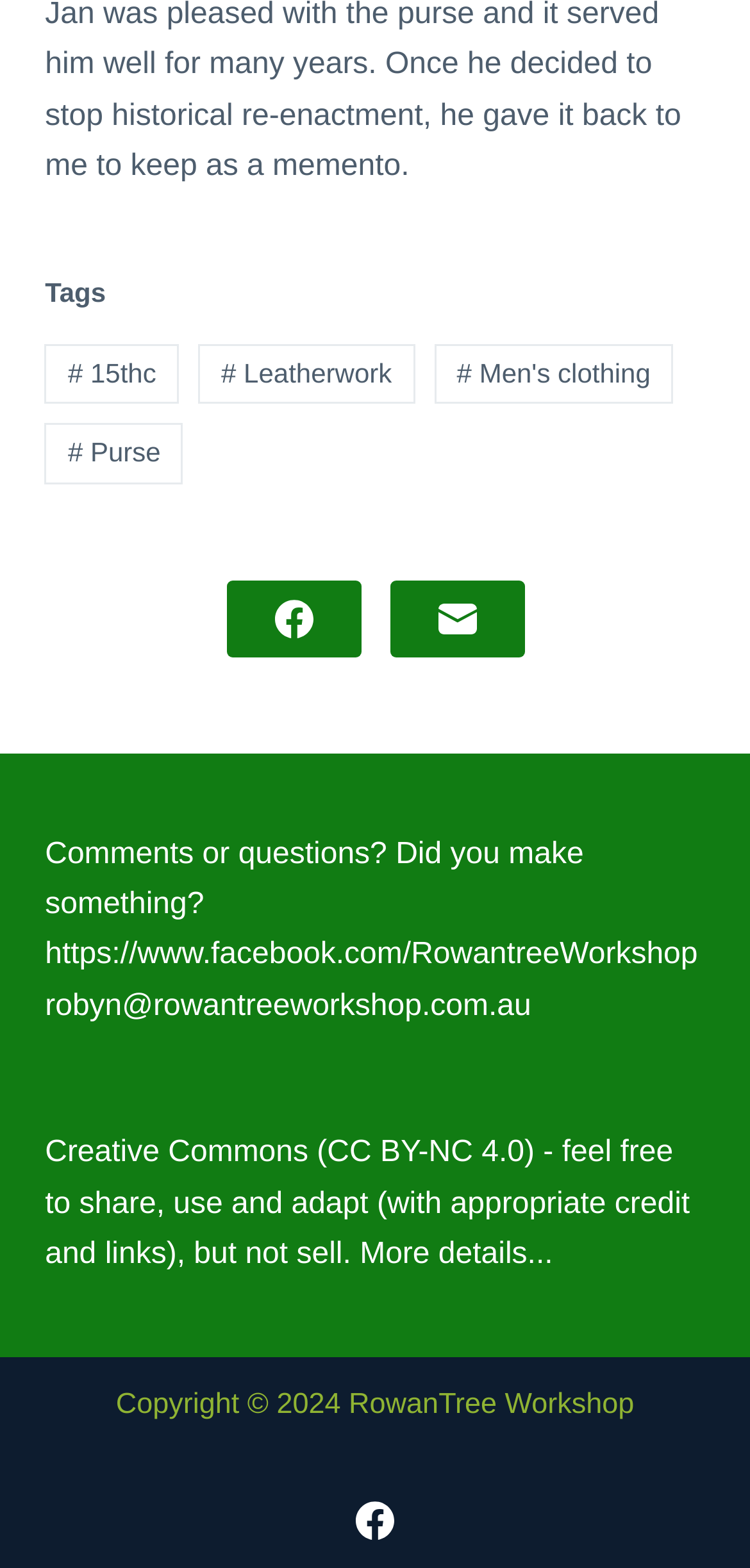Find the bounding box coordinates for the UI element that matches this description: "# 15thc".

[0.06, 0.219, 0.239, 0.258]